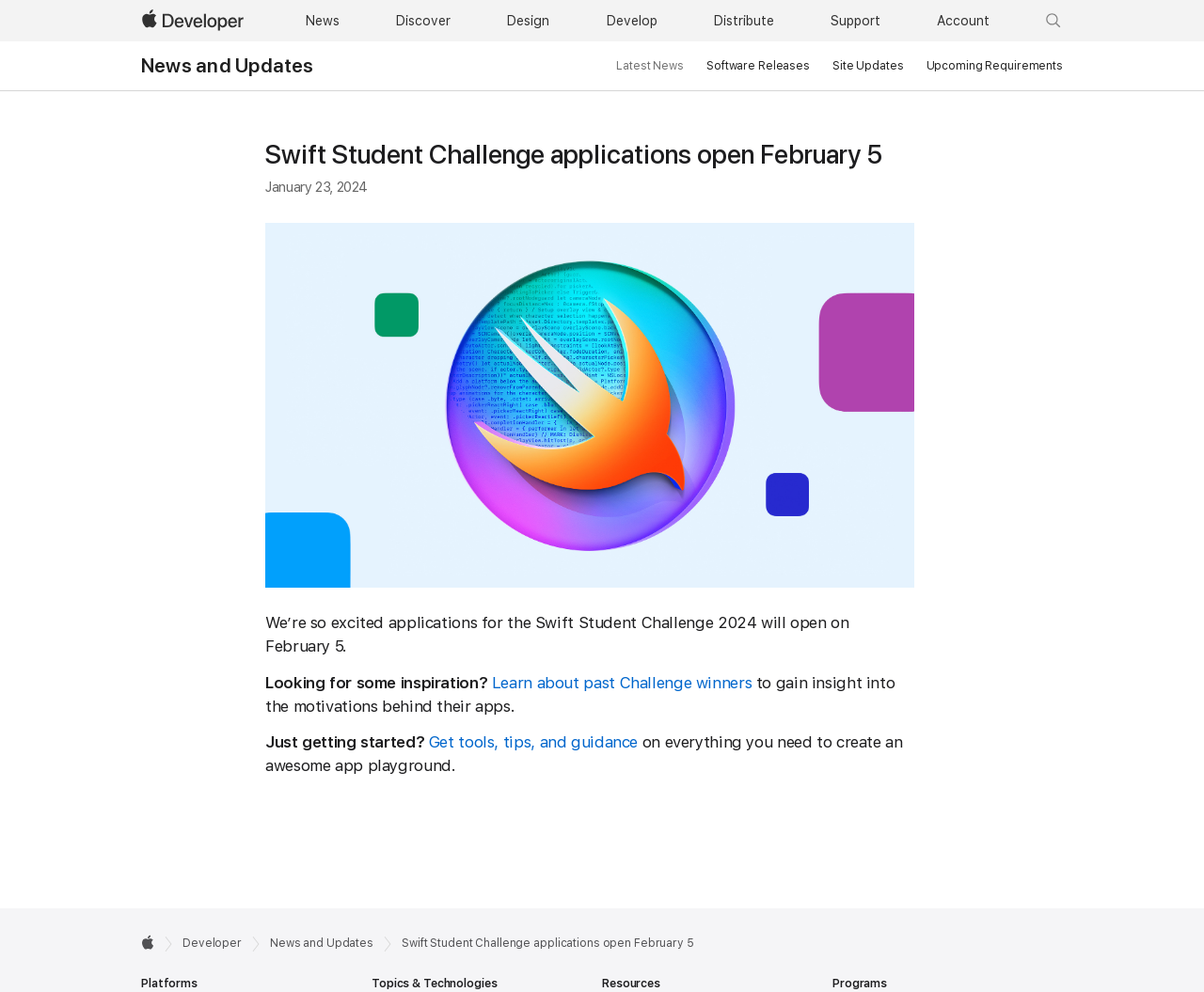Please reply with a single word or brief phrase to the question: 
How many headings are there in the Developer Footer section?

4